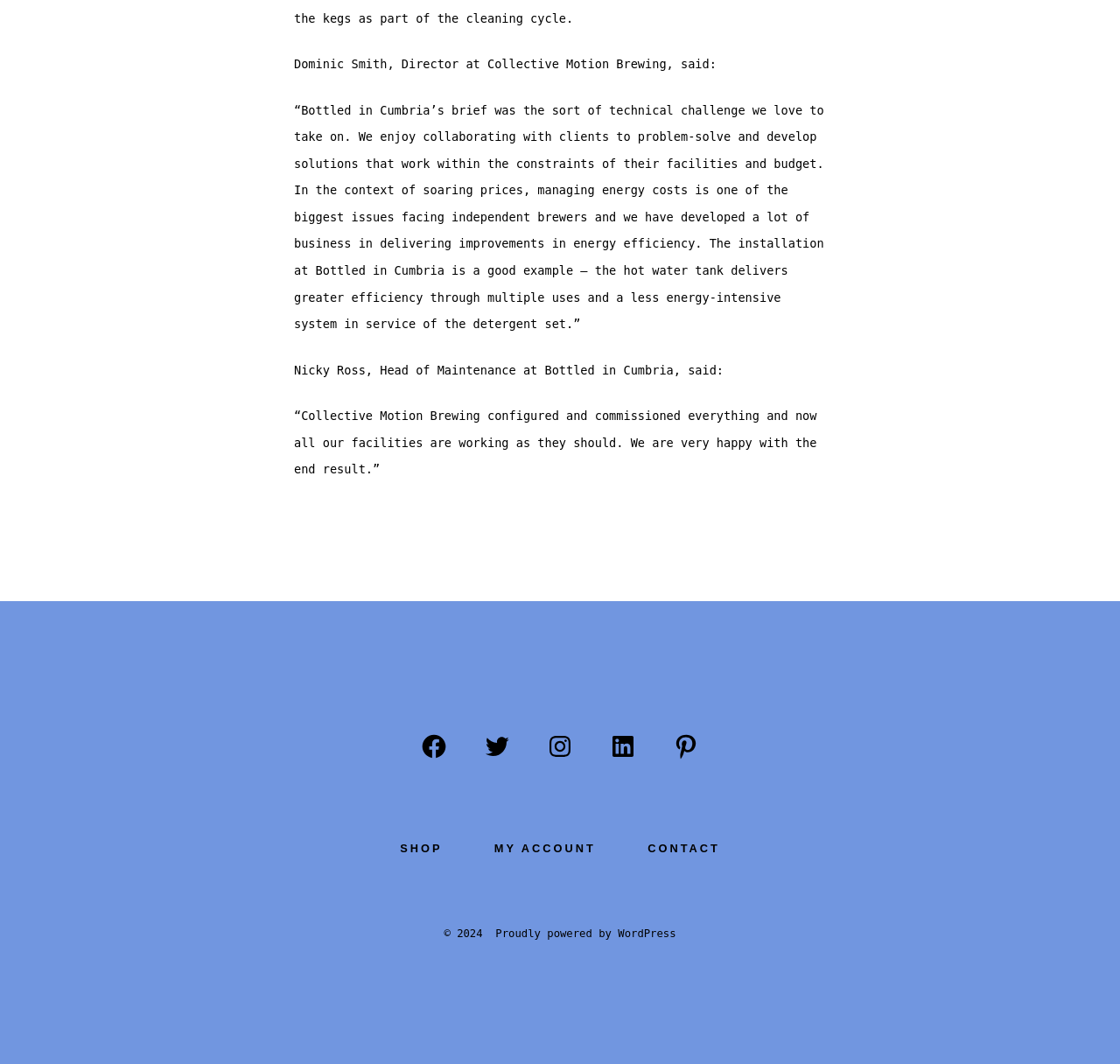Find the bounding box coordinates of the clickable area required to complete the following action: "View CONTACT".

[0.558, 0.784, 0.663, 0.811]